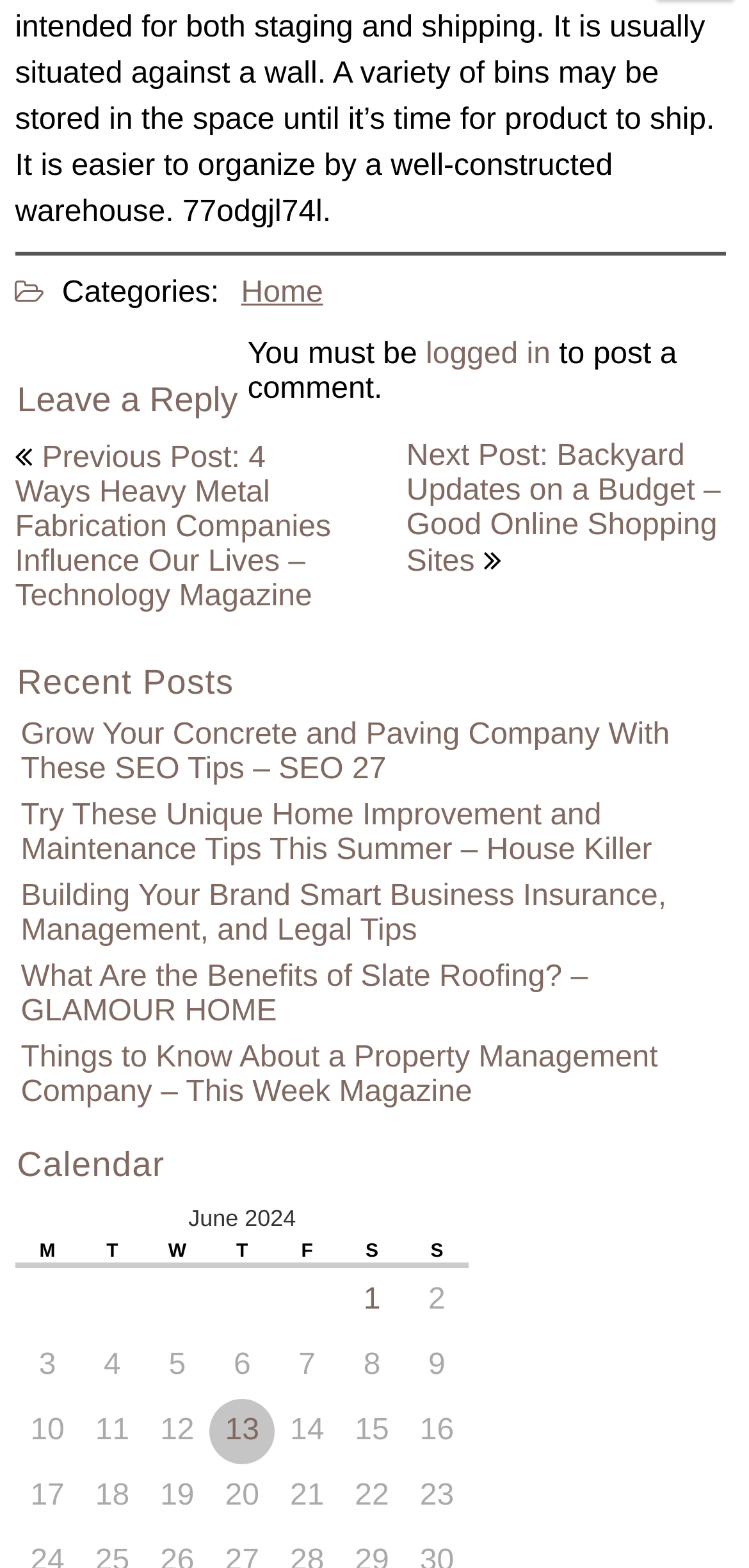Point out the bounding box coordinates of the section to click in order to follow this instruction: "Click on 'Grow Your Concrete and Paving Company With These SEO Tips – SEO 27'".

[0.028, 0.458, 0.894, 0.501]